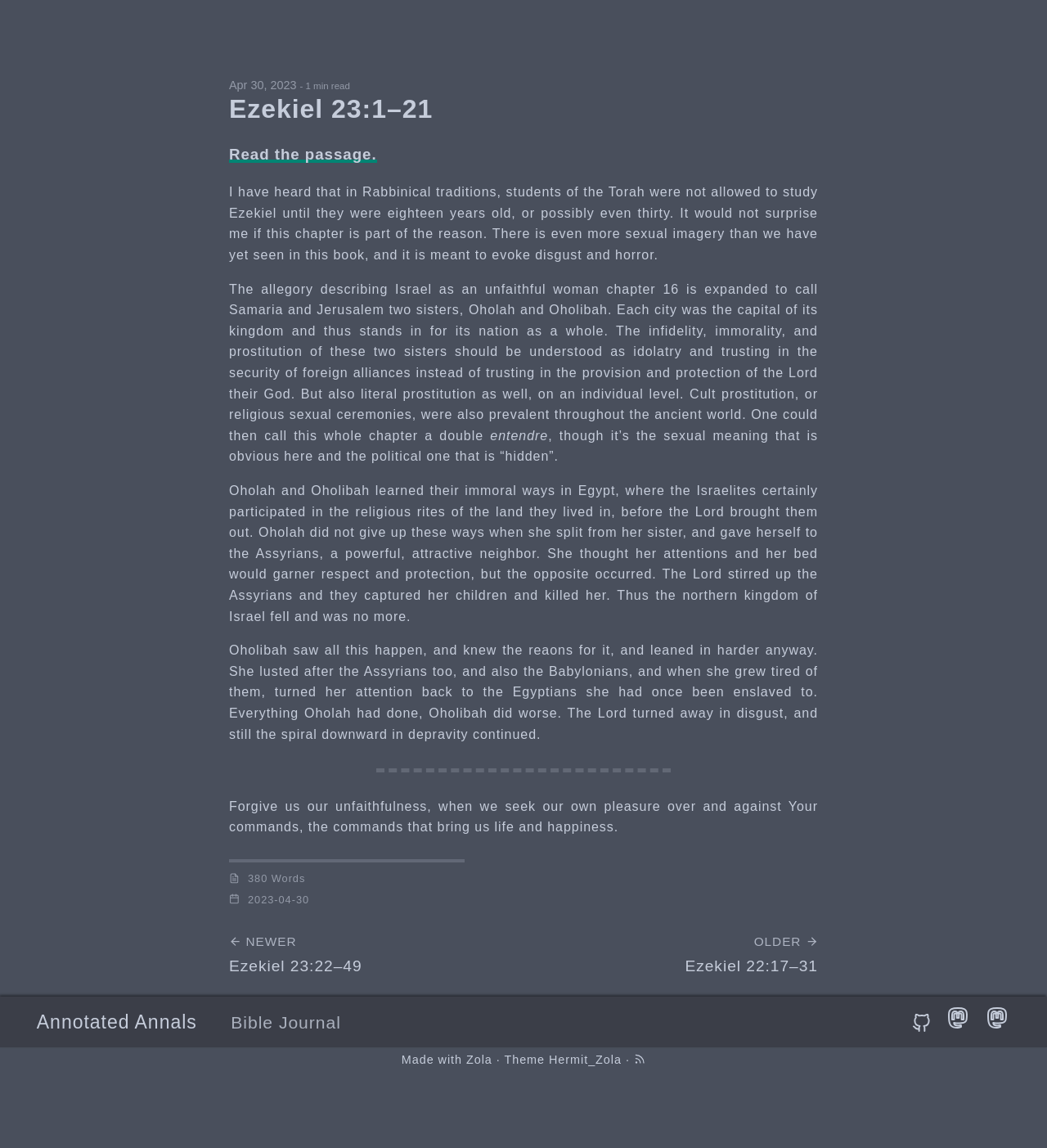What is the name of the platform used to create this website?
Answer with a single word or phrase, using the screenshot for reference.

Zola